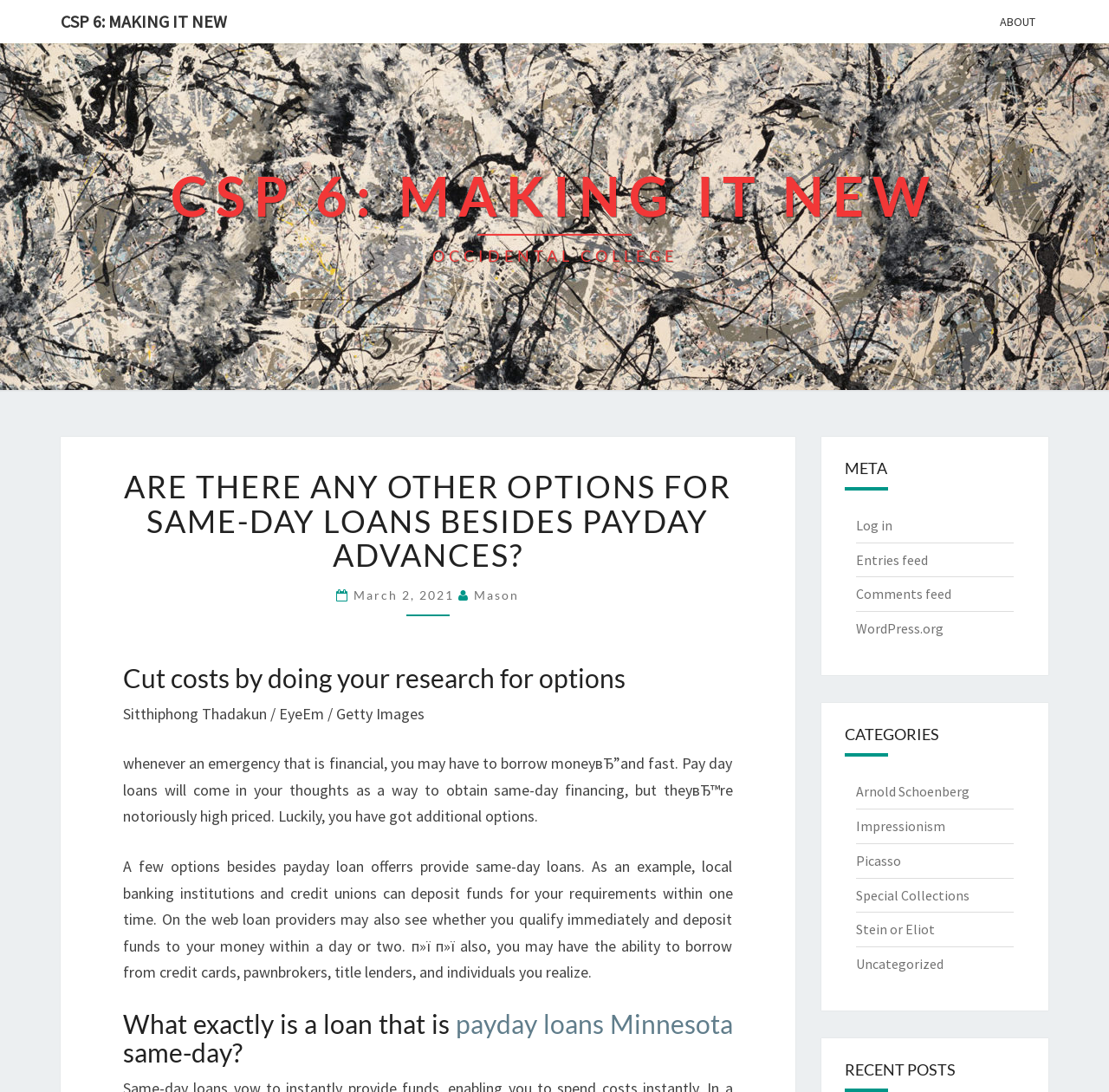Identify the bounding box coordinates of the region that needs to be clicked to carry out this instruction: "Visit the 'ABOUT' page". Provide these coordinates as four float numbers ranging from 0 to 1, i.e., [left, top, right, bottom].

[0.89, 0.0, 0.945, 0.04]